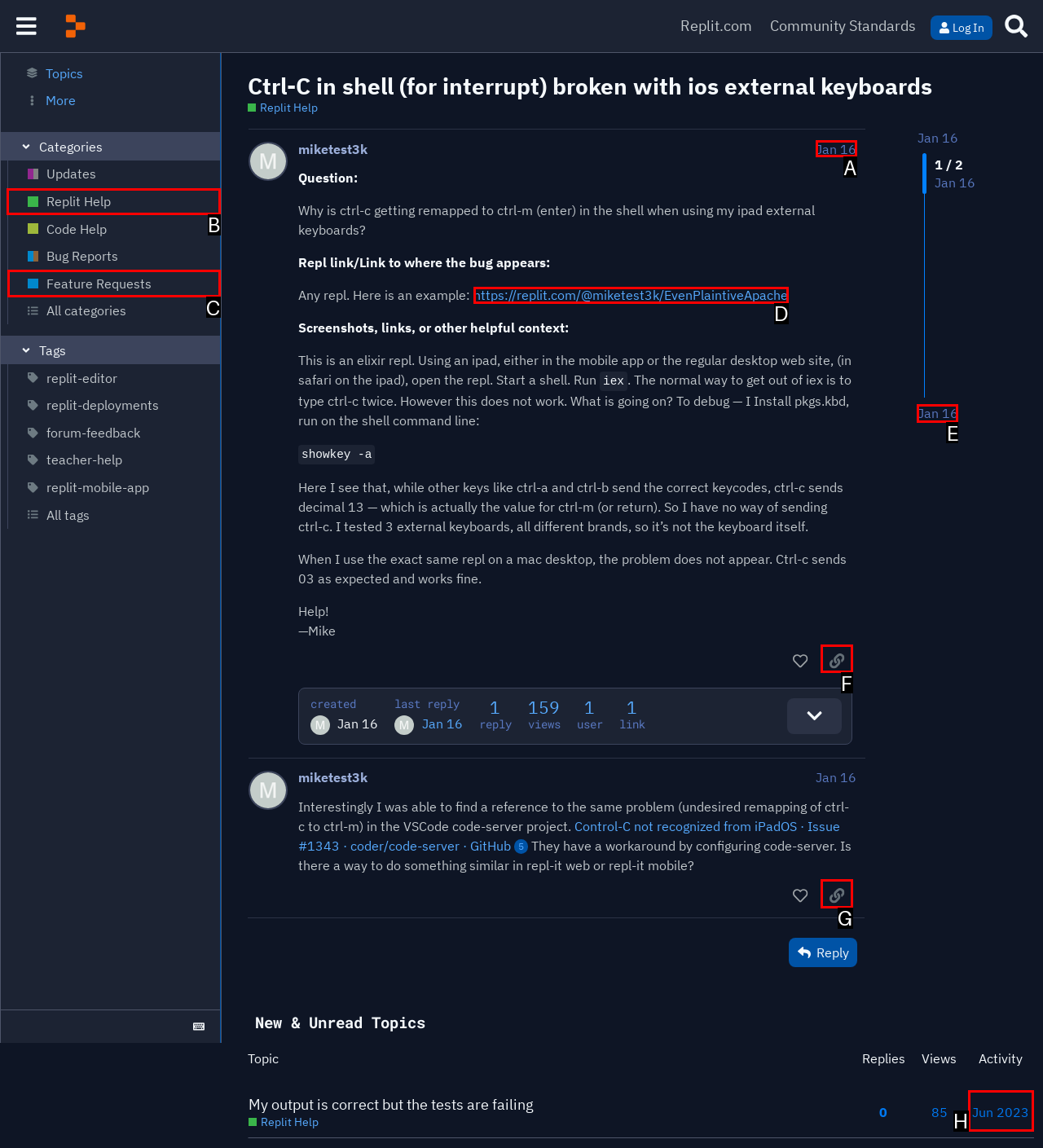Select the right option to accomplish this task: View the 'Replit Help' page. Reply with the letter corresponding to the correct UI element.

B